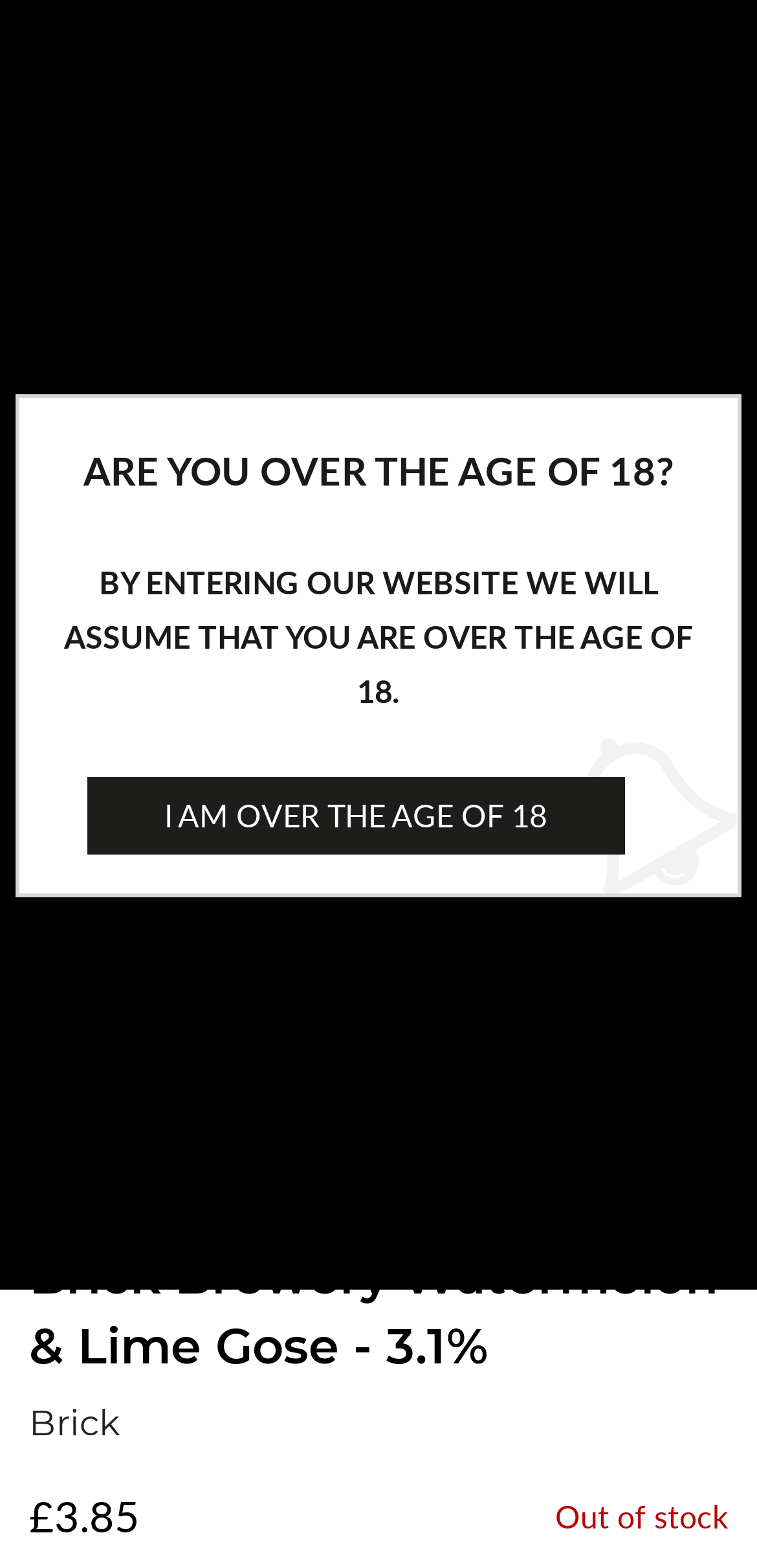Using the description: "ABV Ranges", identify the bounding box of the corresponding UI element in the screenshot.

[0.213, 0.142, 0.431, 0.166]